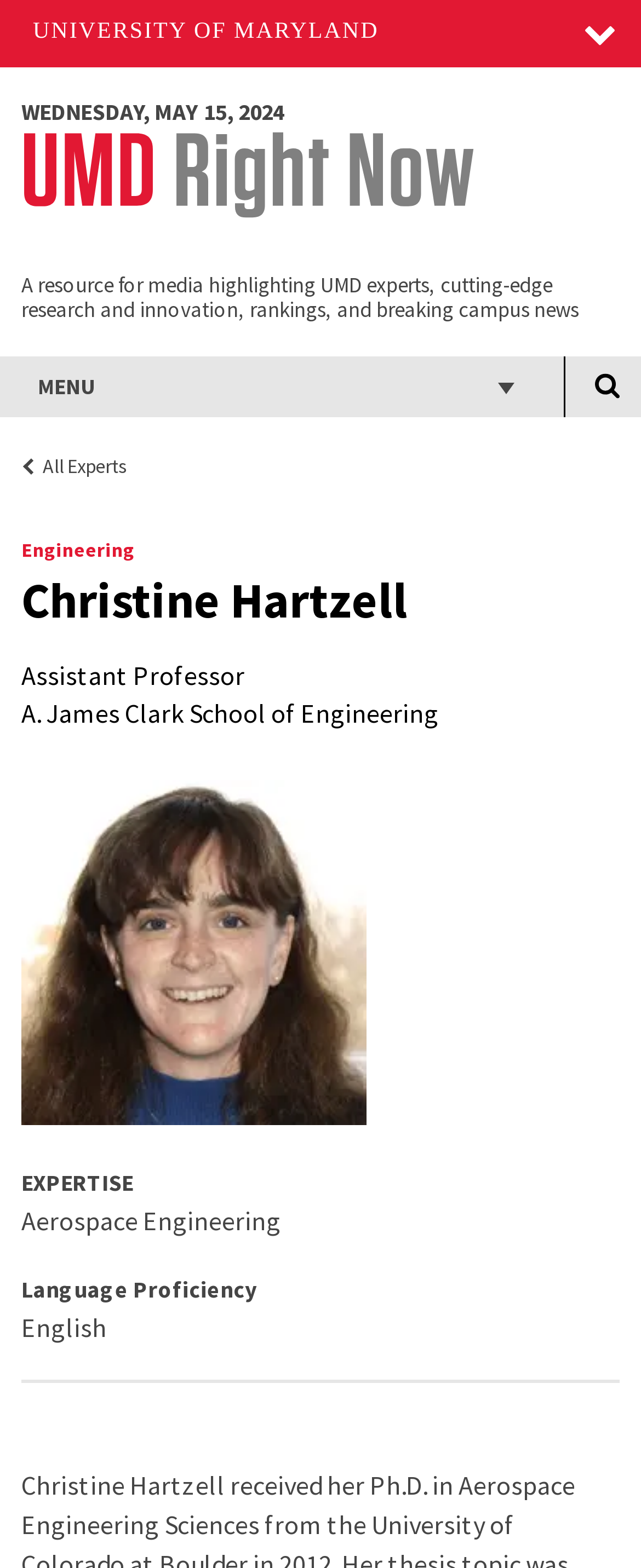Locate the bounding box coordinates of the area to click to fulfill this instruction: "Search for something". The bounding box should be presented as four float numbers between 0 and 1, in the order [left, top, right, bottom].

[0.855, 0.227, 0.967, 0.266]